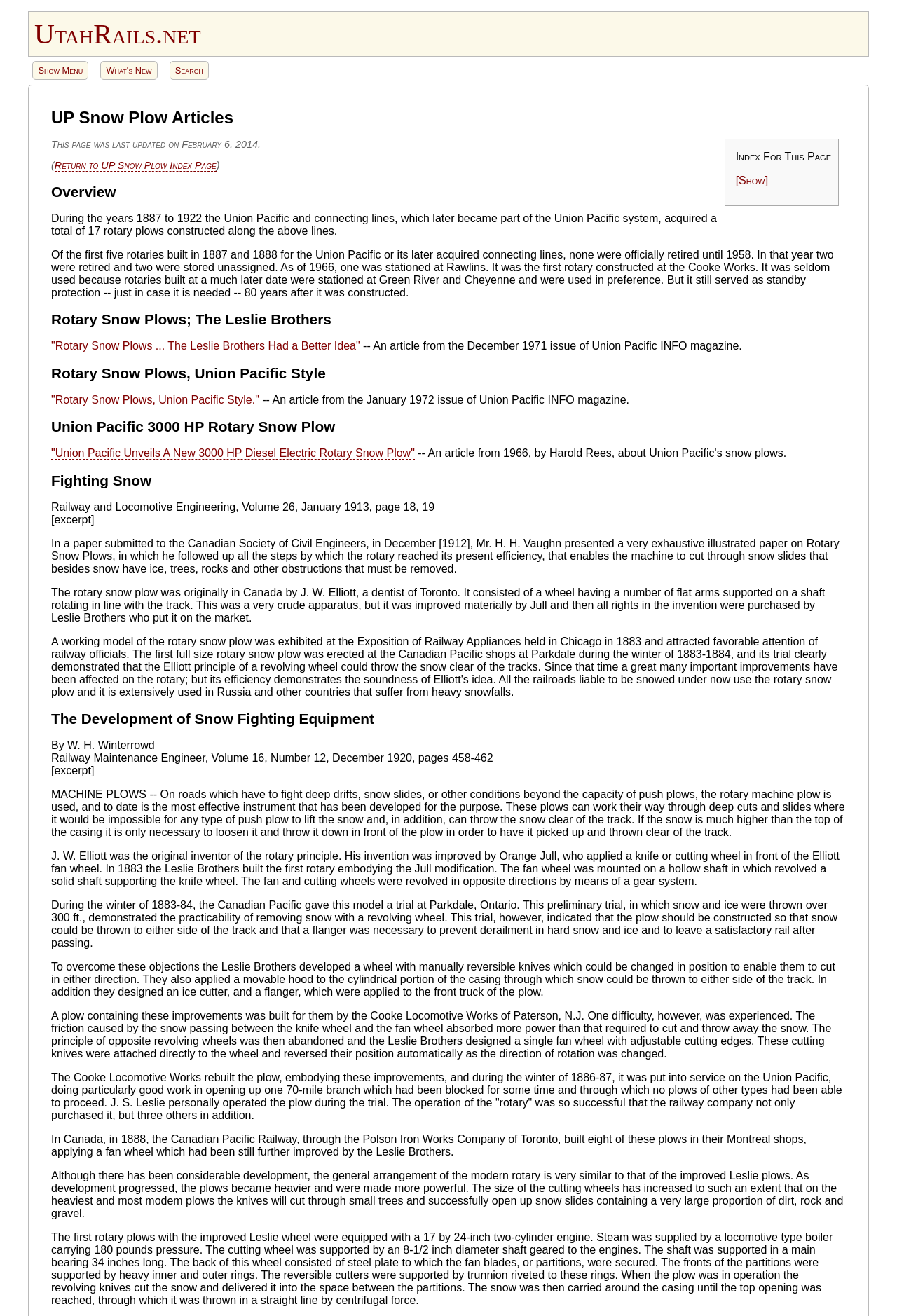Predict the bounding box of the UI element based on this description: "Associations and Legals".

None